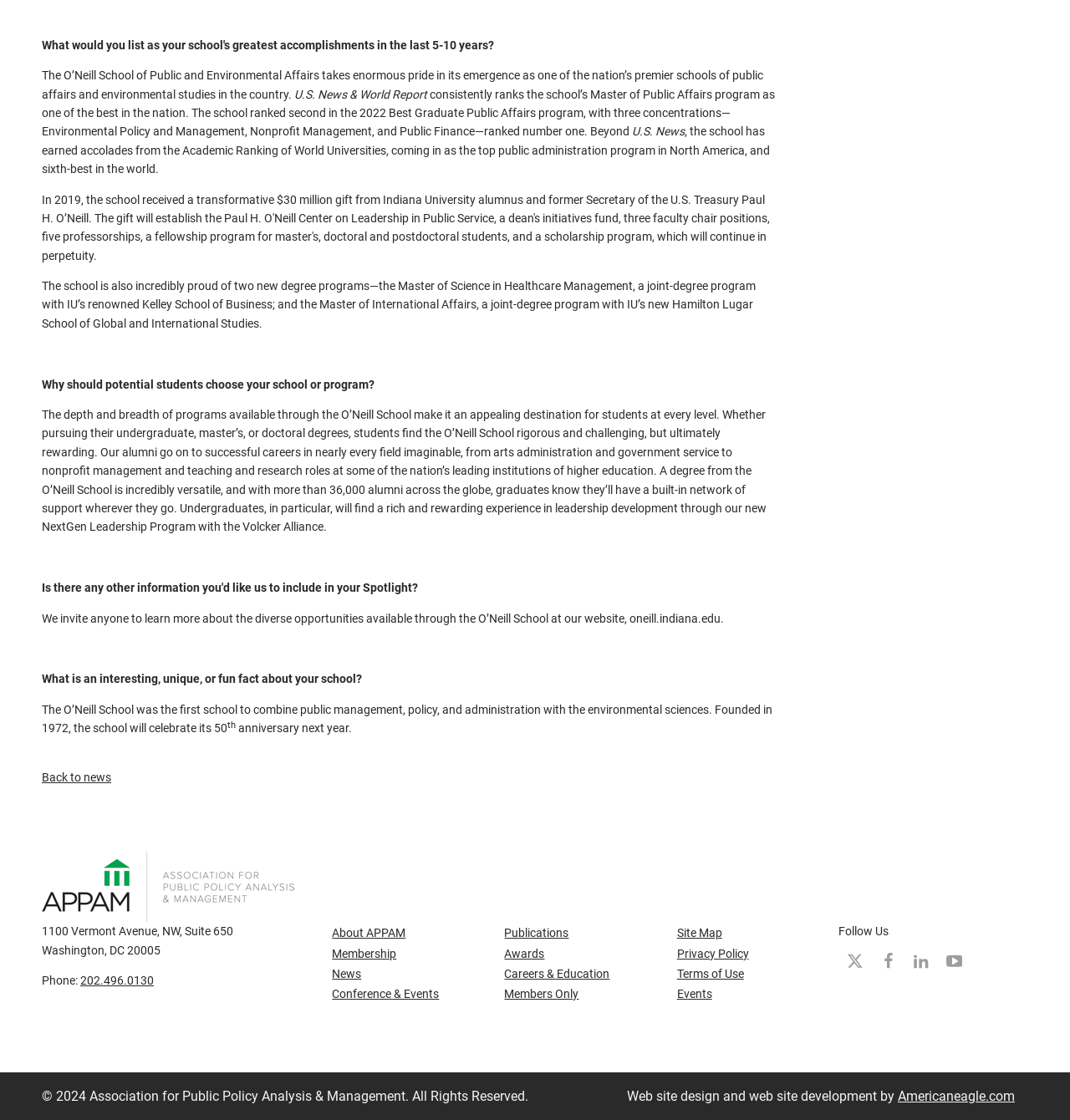Please identify the bounding box coordinates of the clickable region that I should interact with to perform the following instruction: "Visit 'Association for Public Policy Analysis & Management'". The coordinates should be expressed as four float numbers between 0 and 1, i.e., [left, top, right, bottom].

[0.039, 0.784, 0.275, 0.798]